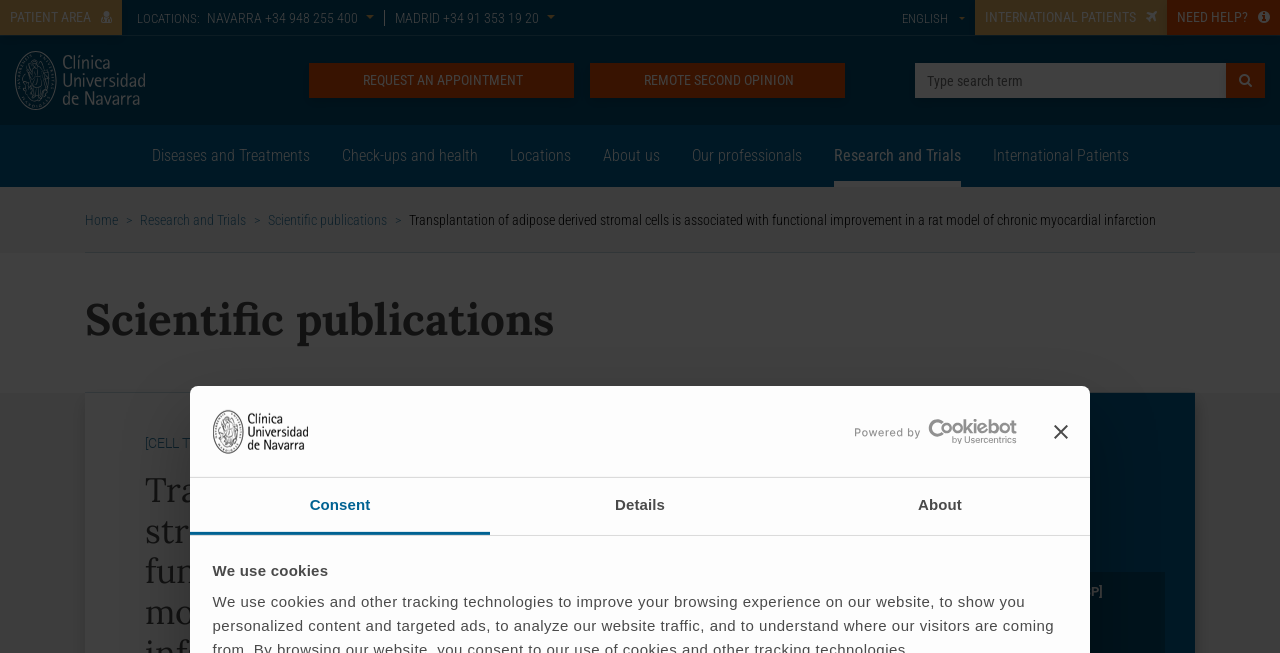Please analyze the image and give a detailed answer to the question:
What is the language of the website?

The language of the website is English, as indicated by the 'ENGLISH' button at the top right corner of the webpage. This button suggests that the website is available in multiple languages, but the default language is English.